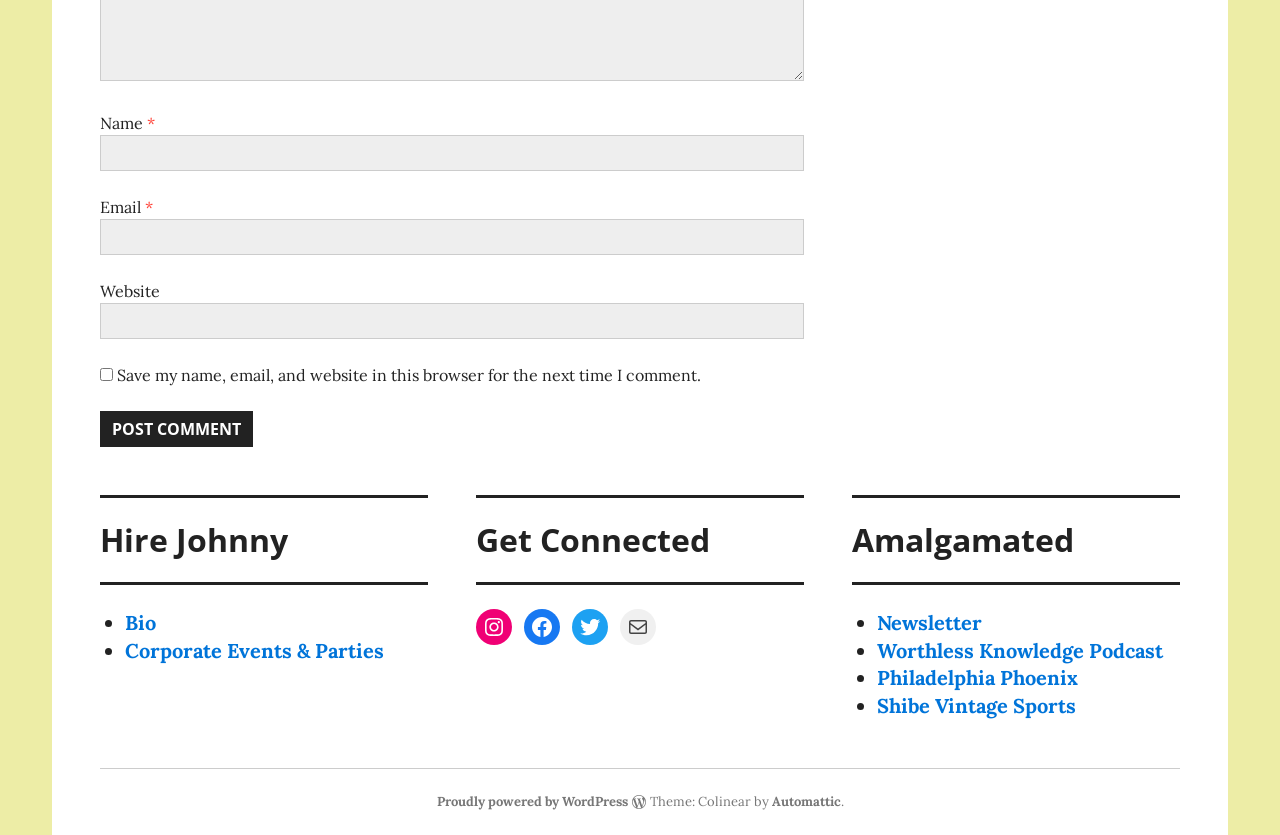Provide a brief response to the question below using one word or phrase:
What is the purpose of the 'Post Comment' button?

Submit a comment